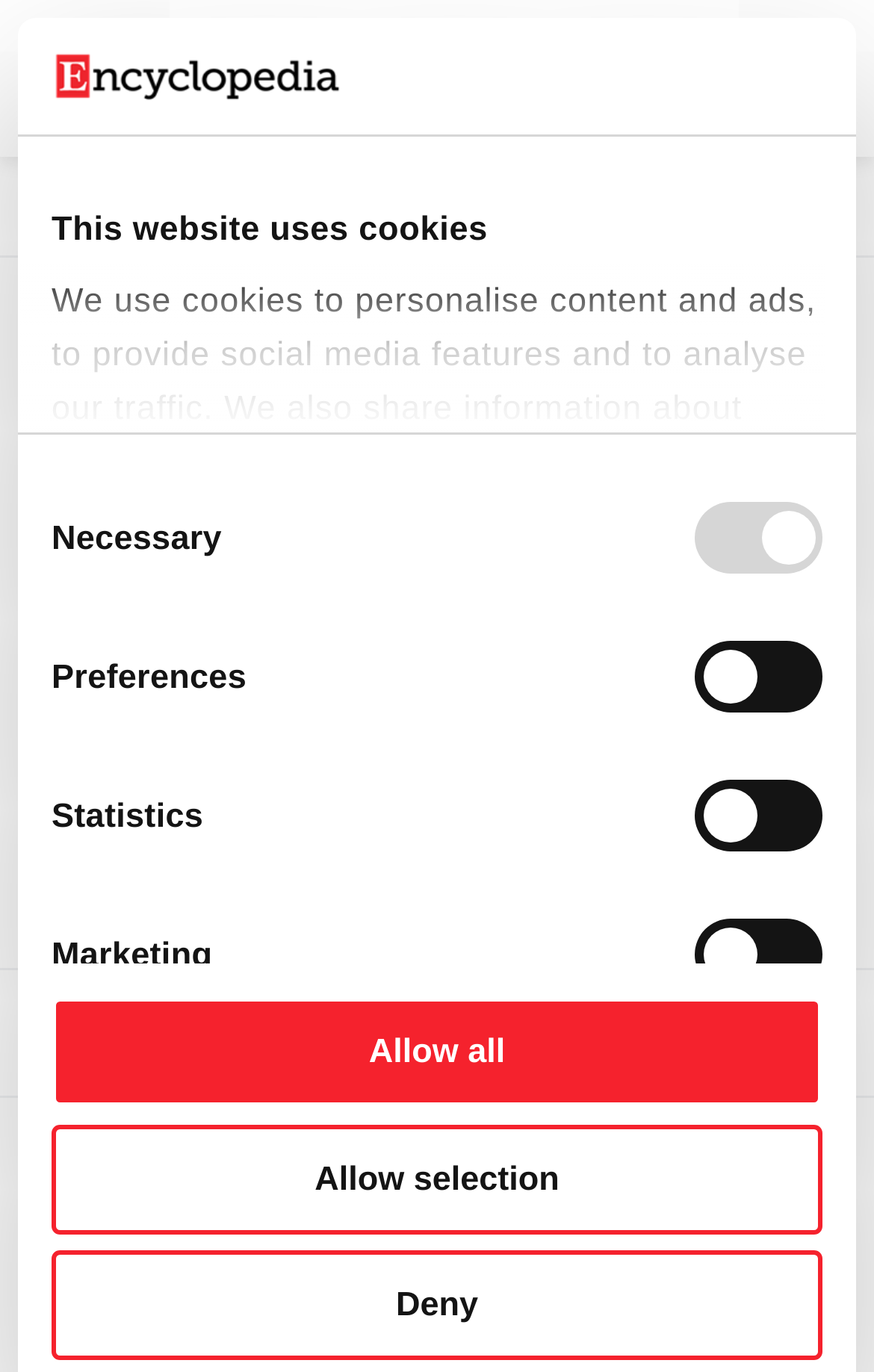Identify the bounding box of the UI element described as follows: "Encyclopedia". Provide the coordinates as four float numbers in the range of 0 to 1 [left, top, right, bottom].

[0.03, 0.0, 0.158, 0.118]